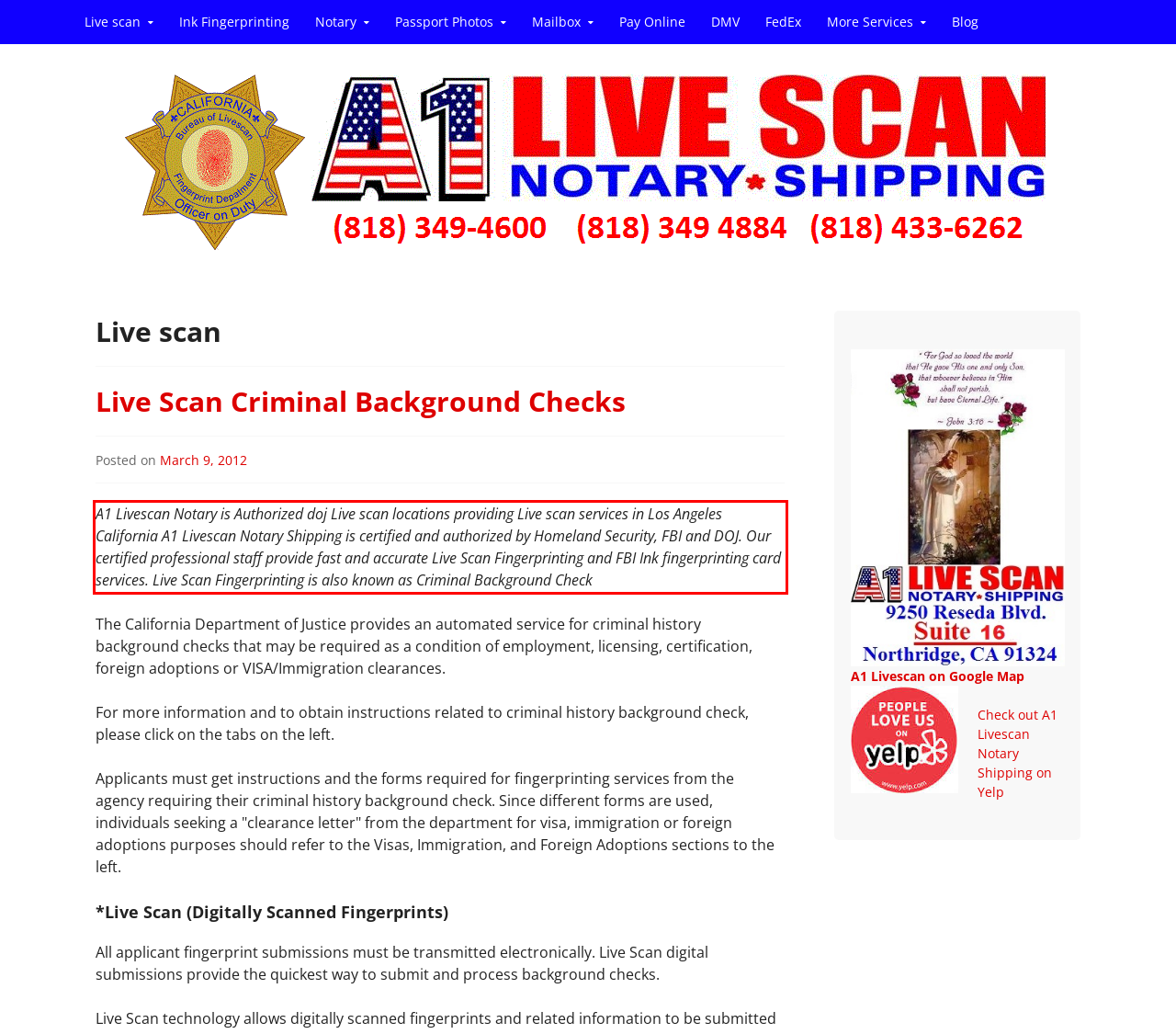Given a screenshot of a webpage containing a red bounding box, perform OCR on the text within this red bounding box and provide the text content.

A1 Livescan Notary is Authorized doj Live scan locations providing Live scan services in Los Angeles California A1 Livescan Notary Shipping is certified and authorized by Homeland Security, FBI and DOJ. Our certified professional staff provide fast and accurate Live Scan Fingerprinting and FBI Ink fingerprinting card services. Live Scan Fingerprinting is also known as Criminal Background Check